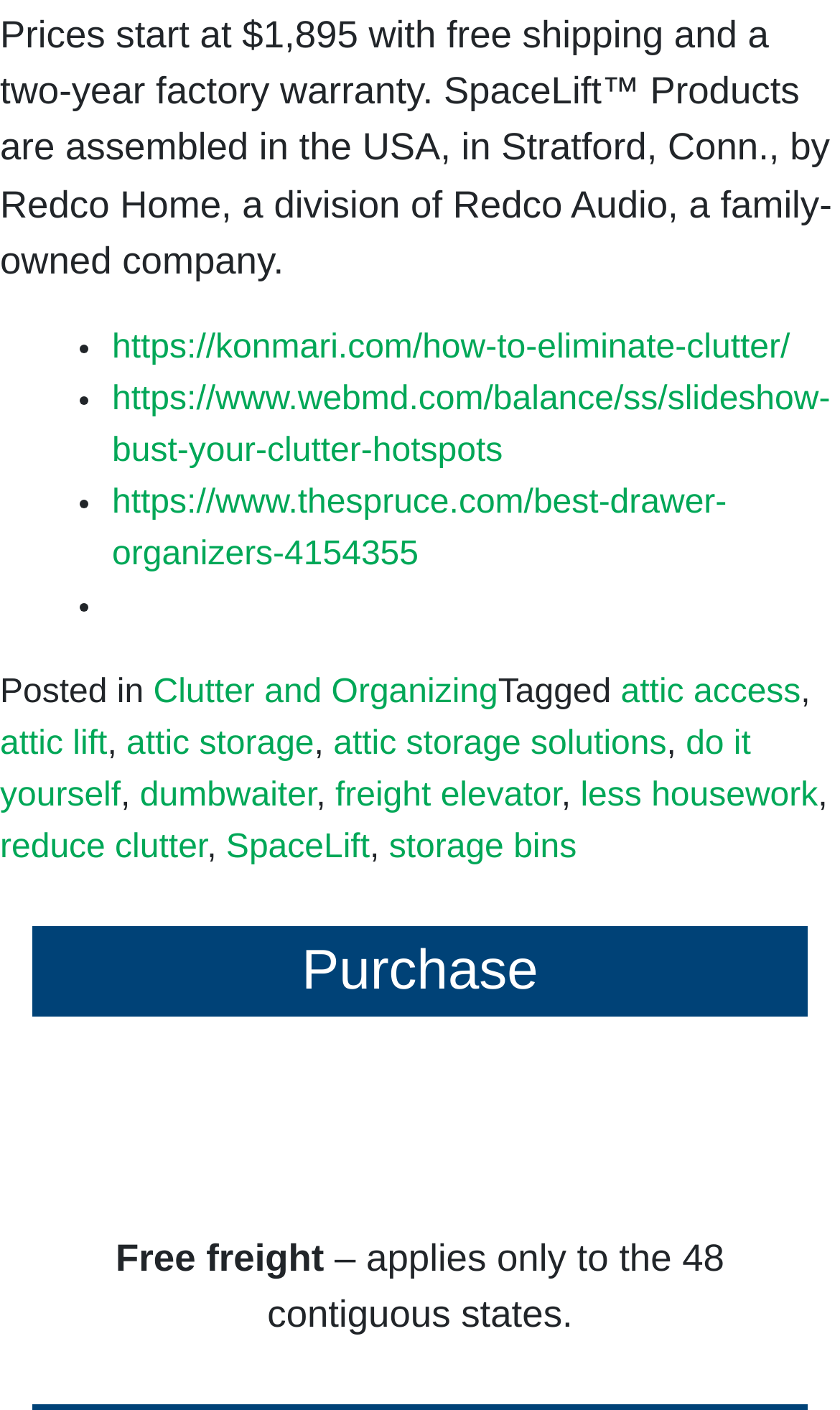Can you find the bounding box coordinates for the element to click on to achieve the instruction: "Click the link to learn how to eliminate clutter"?

[0.133, 0.234, 0.94, 0.26]